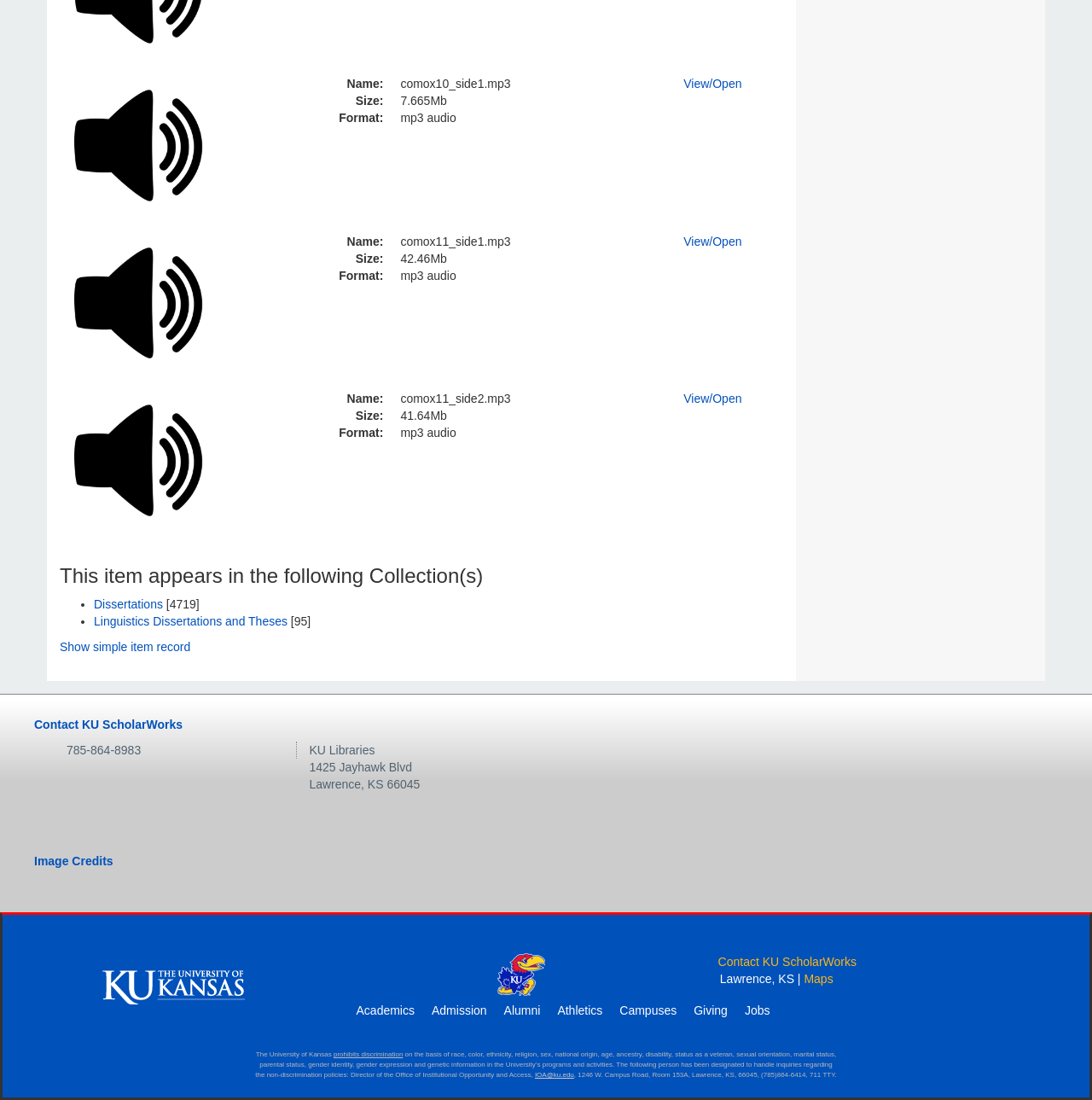What is the phone number of KU ScholarWorks? Analyze the screenshot and reply with just one word or a short phrase.

785-864-8983